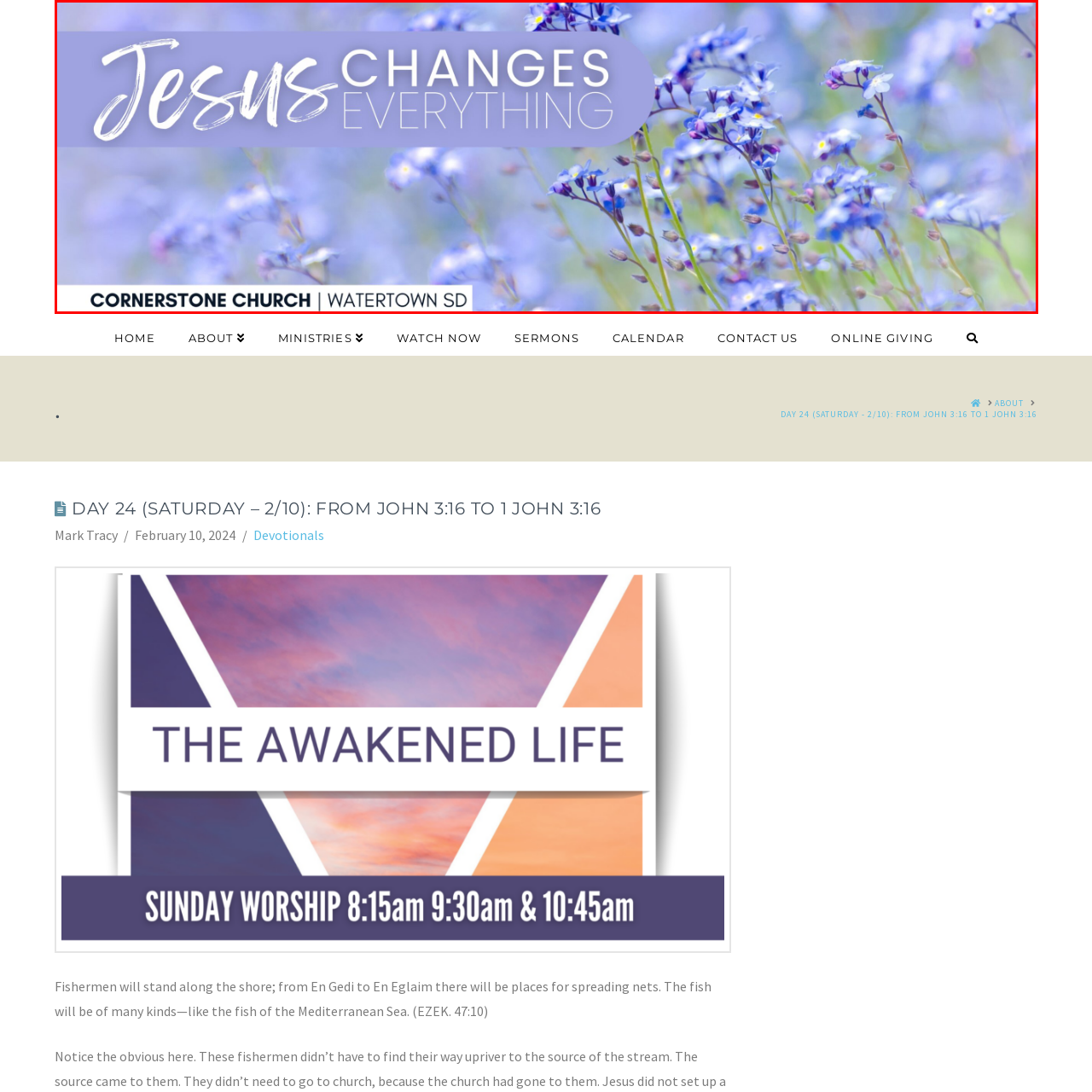Explain what is happening in the image inside the red outline in great detail.

The image conveys a serene and uplifting message, set against a vibrant backdrop of blooming blue flowers. Prominently featured in stylish typography, the phrase "Jesus Changes Everything" serves as a powerful testament to faith and transformation. Below this compelling message, the name "Cornerstone Church" is displayed alongside the location "Watertown SD," establishing a connection to the community and inviting engagement. The gentle hues of the flowers and the overall composition exude a sense of peace and hope, resonating with the themes of devotion and spiritual awakening highlighted by the church. This visual representation effectively embodies the church's mission and message to its congregation and visitors alike.